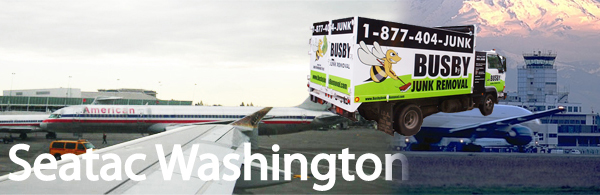Provide an in-depth description of all elements within the image.

The image prominently features the phrase "Seatac Washington" in bold, white text, reinforcing the geographical context. In the background, airplane wings hint at the bustling atmosphere of Seattle-Tacoma International Airport, while a brightly colored junk removal truck from Busby Junk Removal is superimposed, showcasing its contact number, 1-877-404-JUNK. This truck symbolizes the service offered for junk removal in the area, emphasizing the convenience and accessibility of disposal solutions for residents and businesses in Seatac. The composition cleverly blends the themes of travel and local services, making it a vibrant representation of the community's needs.